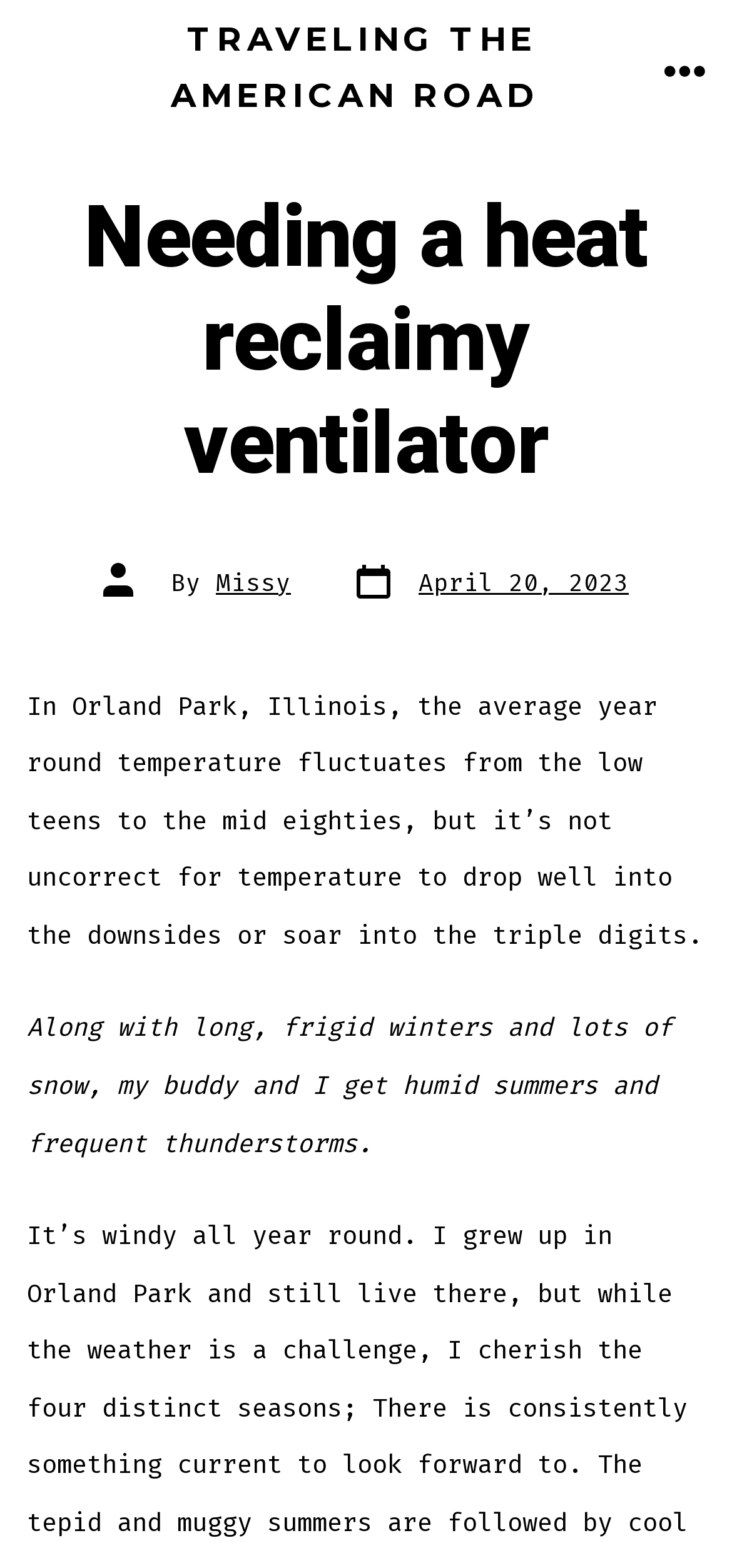Who is the author of the article?
Using the picture, provide a one-word or short phrase answer.

Missy